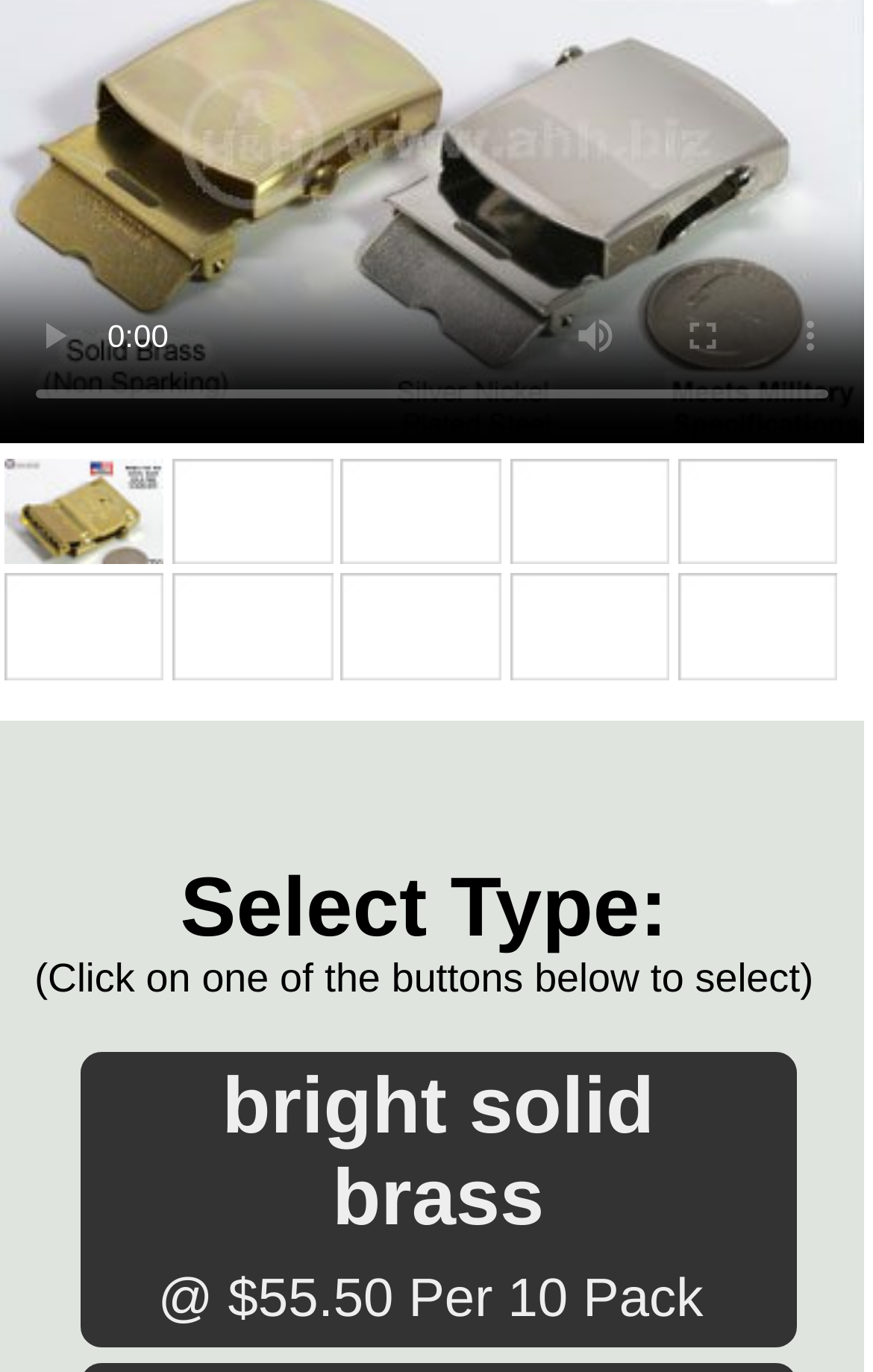Determine the bounding box coordinates of the section to be clicked to follow the instruction: "show more media controls". The coordinates should be given as four float numbers between 0 and 1, formatted as [left, top, right, bottom].

[0.867, 0.205, 0.99, 0.284]